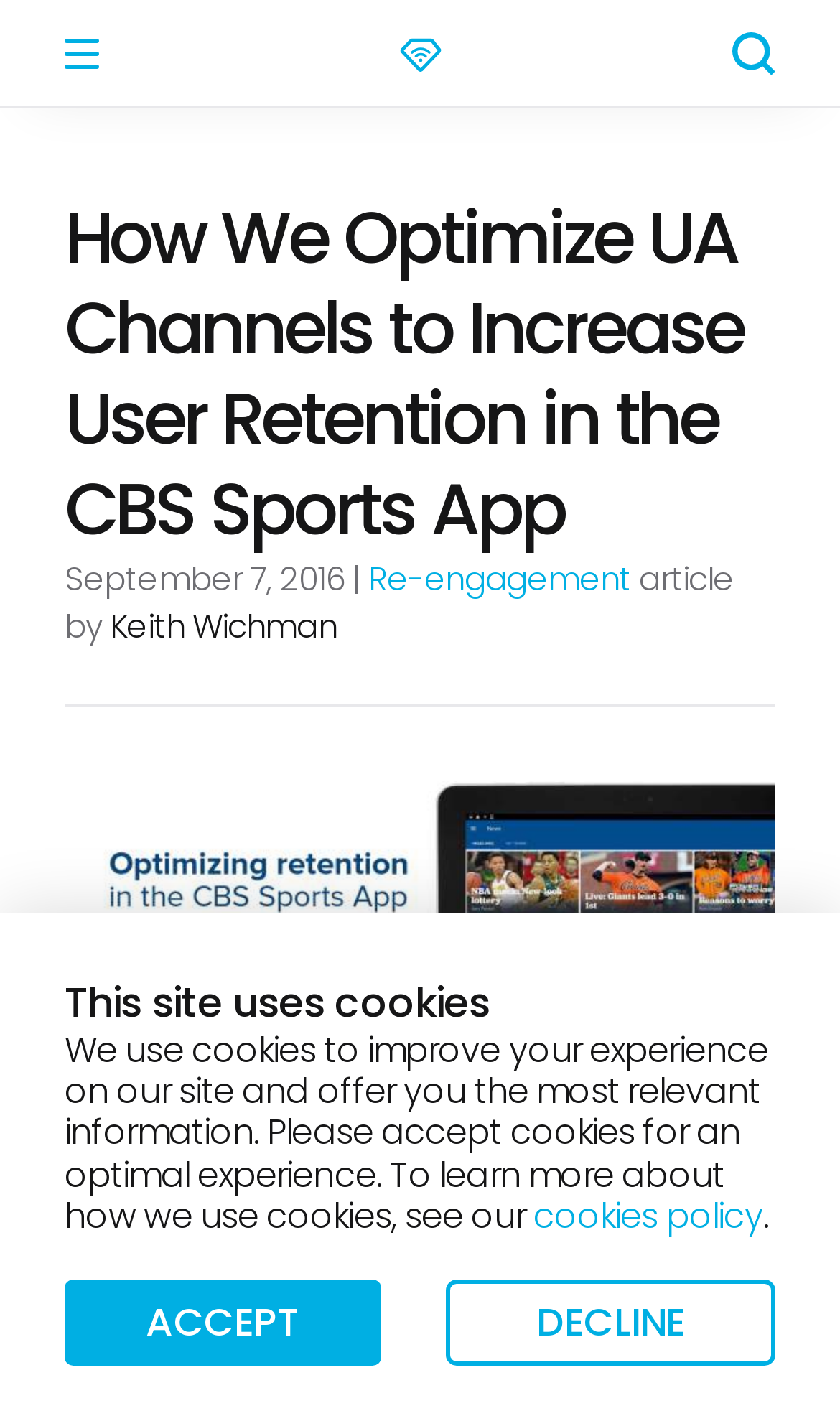Show the bounding box coordinates for the HTML element as described: "Dog Training 101".

None